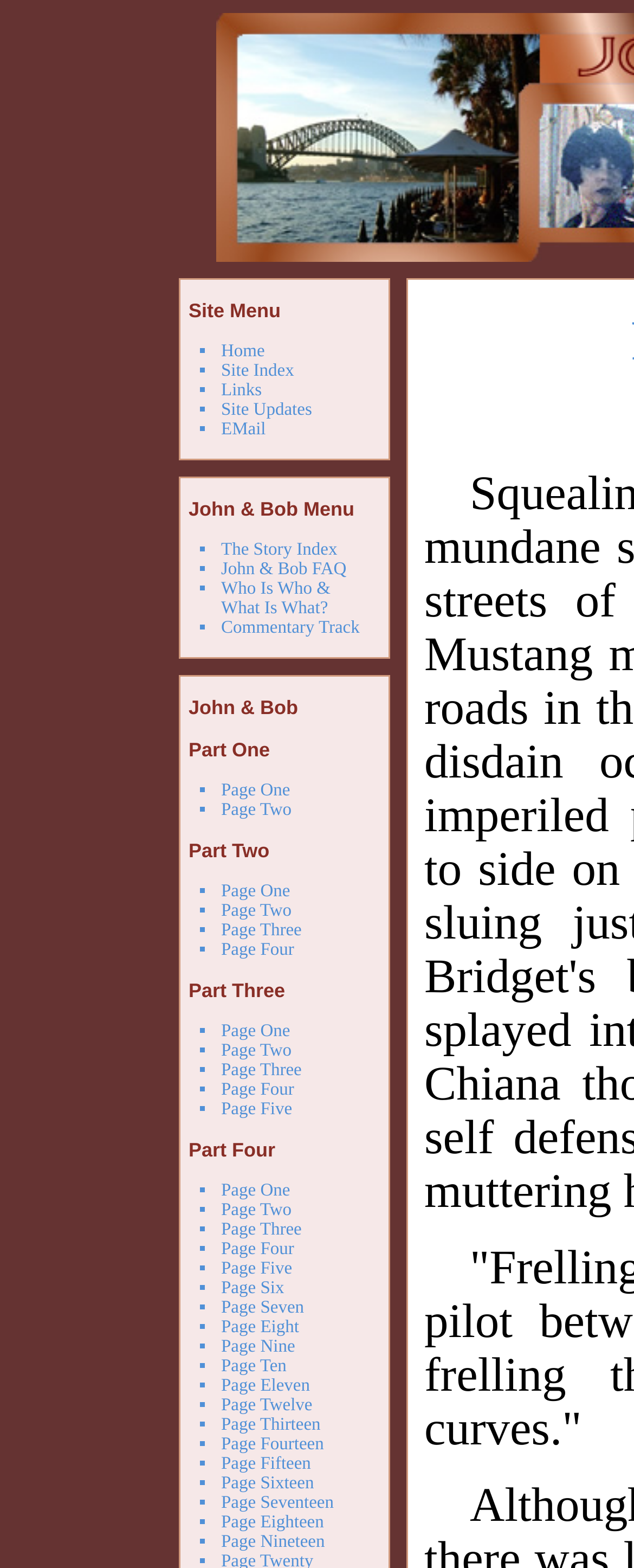Identify the bounding box coordinates of the element that should be clicked to fulfill this task: "Read Page Three of Part Three". The coordinates should be provided as four float numbers between 0 and 1, i.e., [left, top, right, bottom].

[0.349, 0.676, 0.476, 0.689]